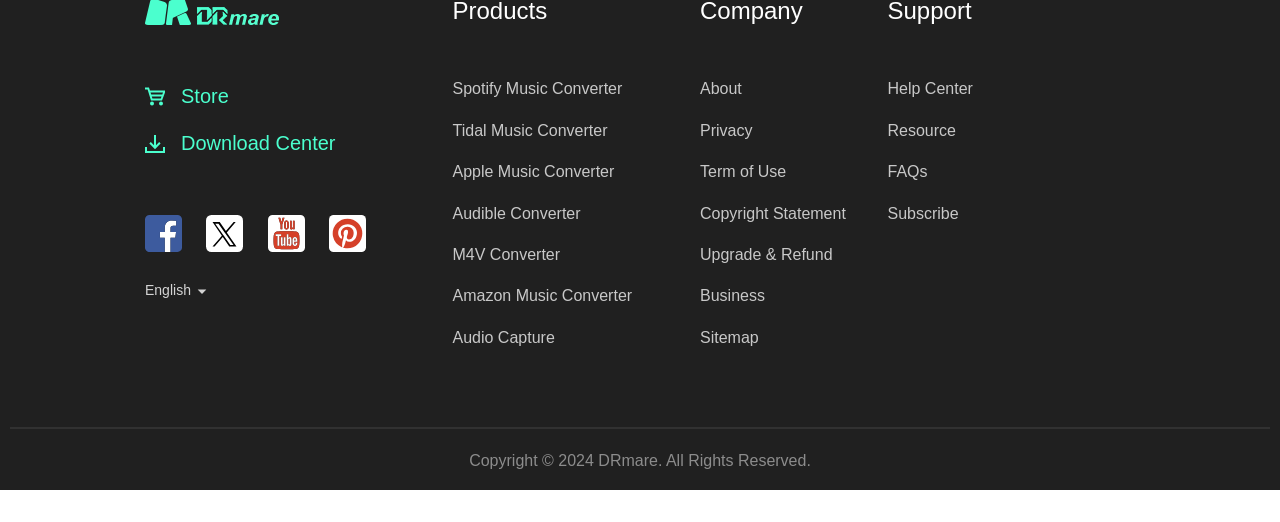What is the copyright information of the website?
Answer with a single word or phrase by referring to the visual content.

Copyright 2024 DRmare